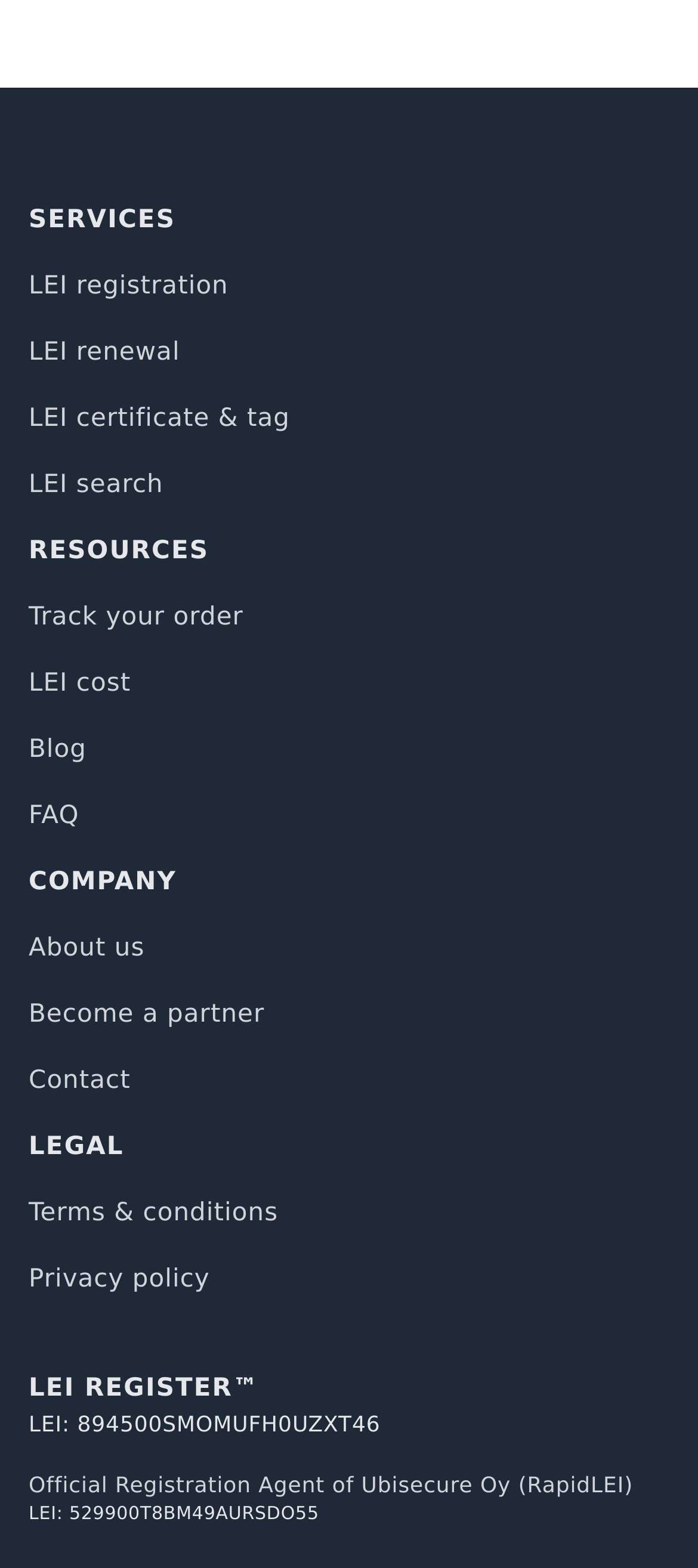Mark the bounding box of the element that matches the following description: "Company".

[0.041, 0.551, 0.959, 0.575]